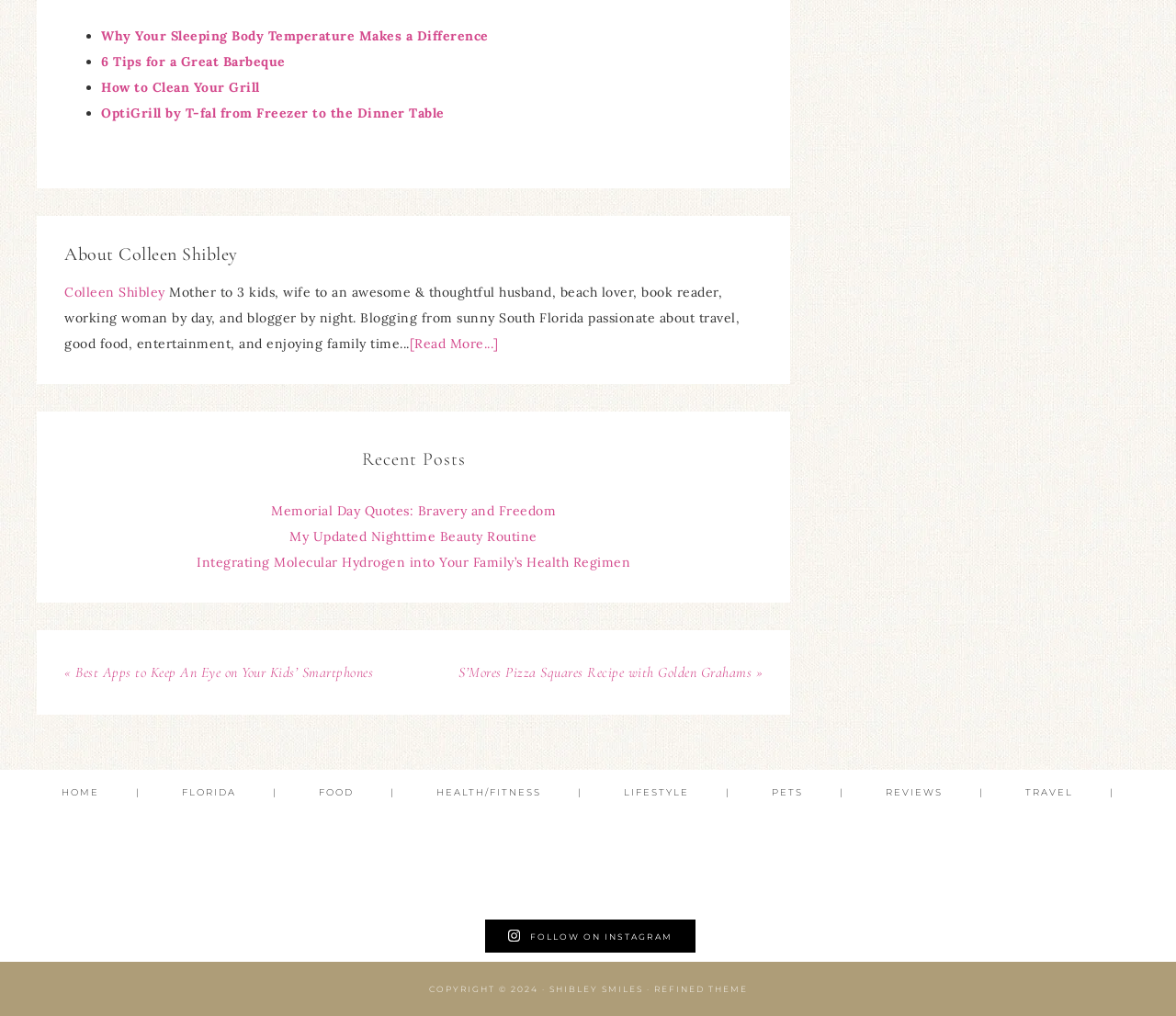What is the topic of the recent post 'Memorial Day Quotes: Bravery and Freedom'?
Use the information from the image to give a detailed answer to the question.

I found the answer by looking at the text of the link 'Memorial Day Quotes: Bravery and Freedom', which suggests that the topic of the post is Memorial Day.